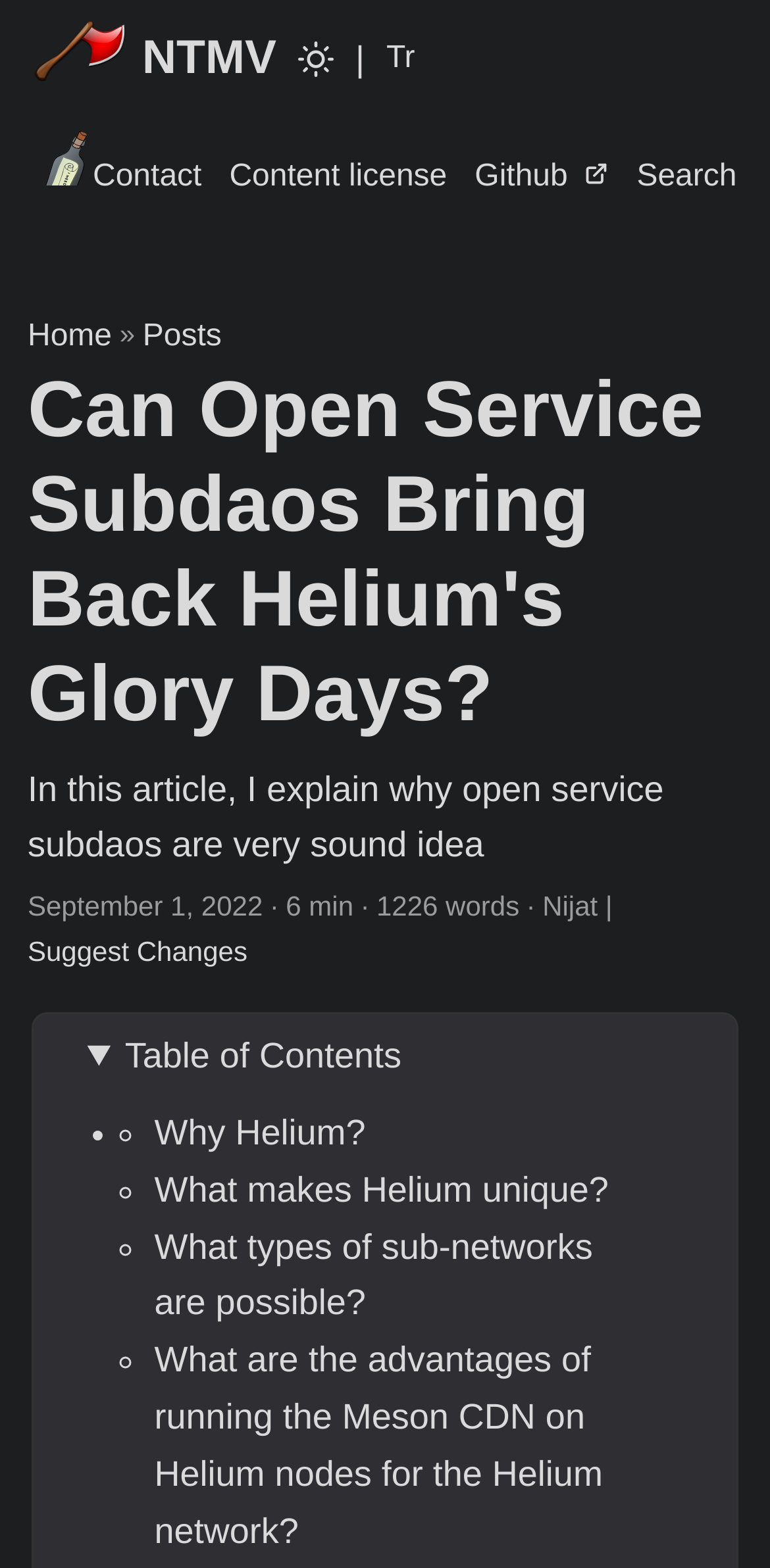What is the date of the article?
Craft a detailed and extensive response to the question.

I found the date of the article by looking at the text 'September 1, 2022' below the article title, which indicates the date the article was published.